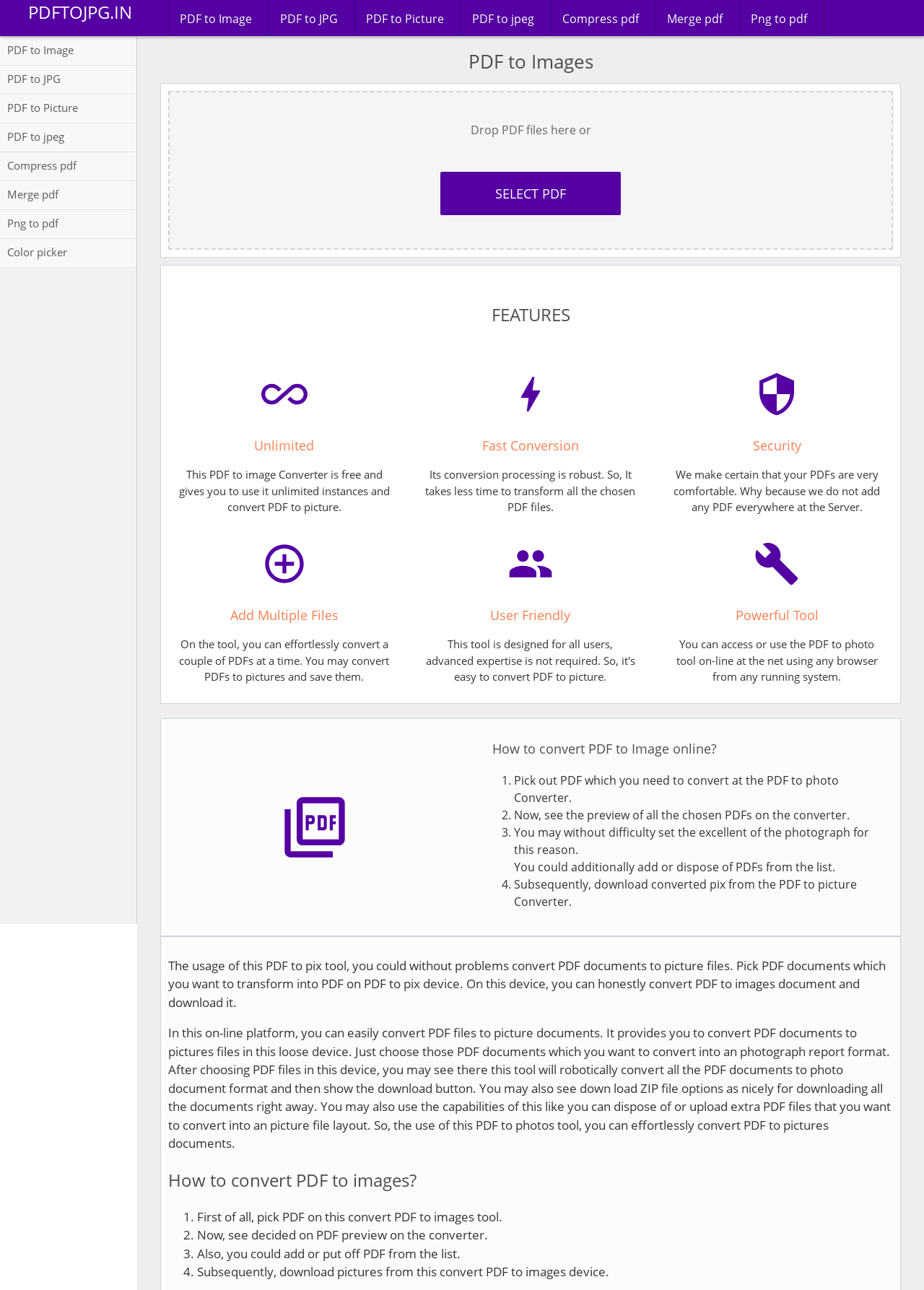Please identify the bounding box coordinates of the element that needs to be clicked to perform the following instruction: "Click the 'Png to pdf' link".

[0.801, 0.0, 0.891, 0.028]